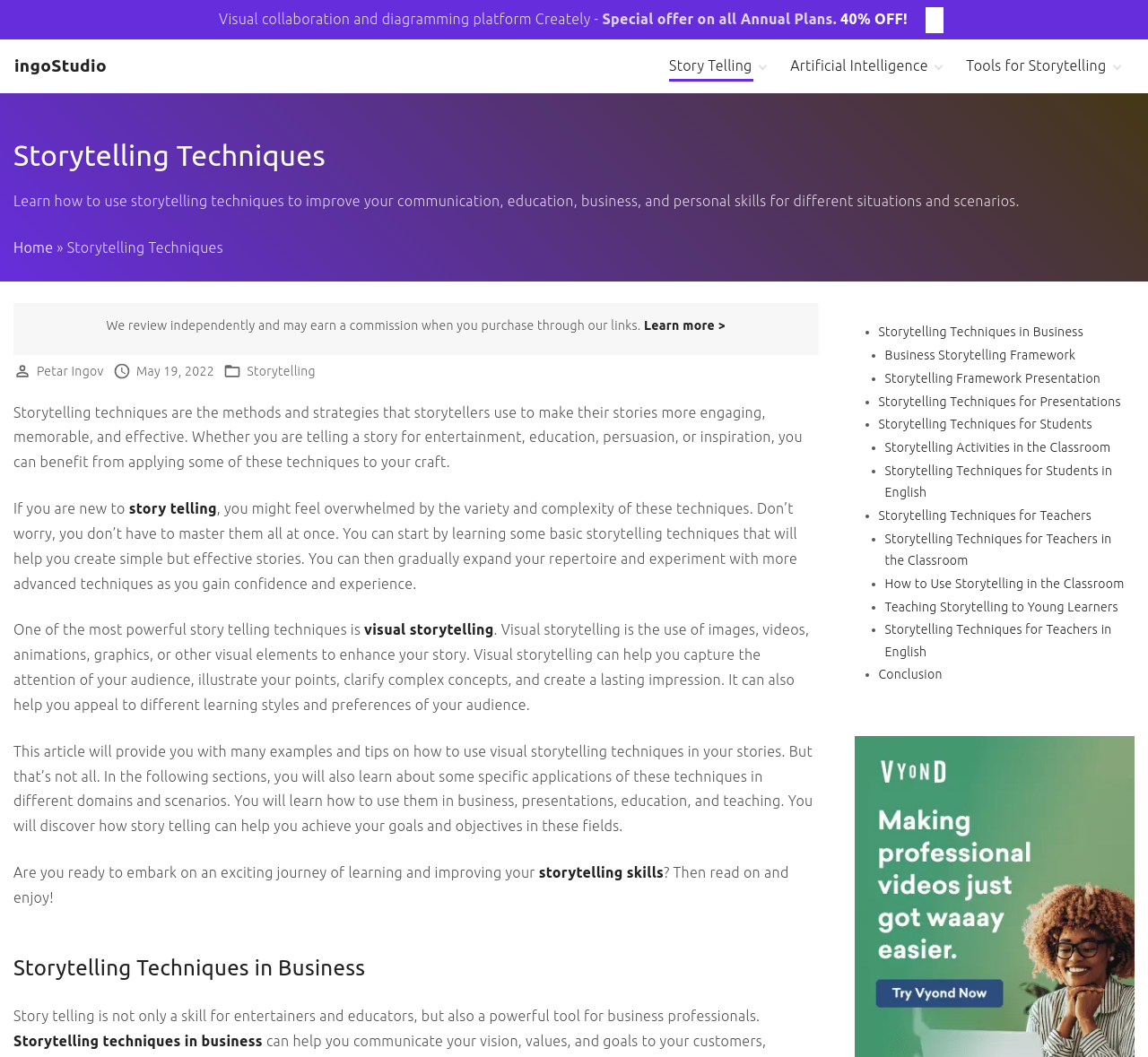Specify the bounding box coordinates of the area that needs to be clicked to achieve the following instruction: "Explore 'AI Tools'".

[0.842, 0.088, 0.903, 0.113]